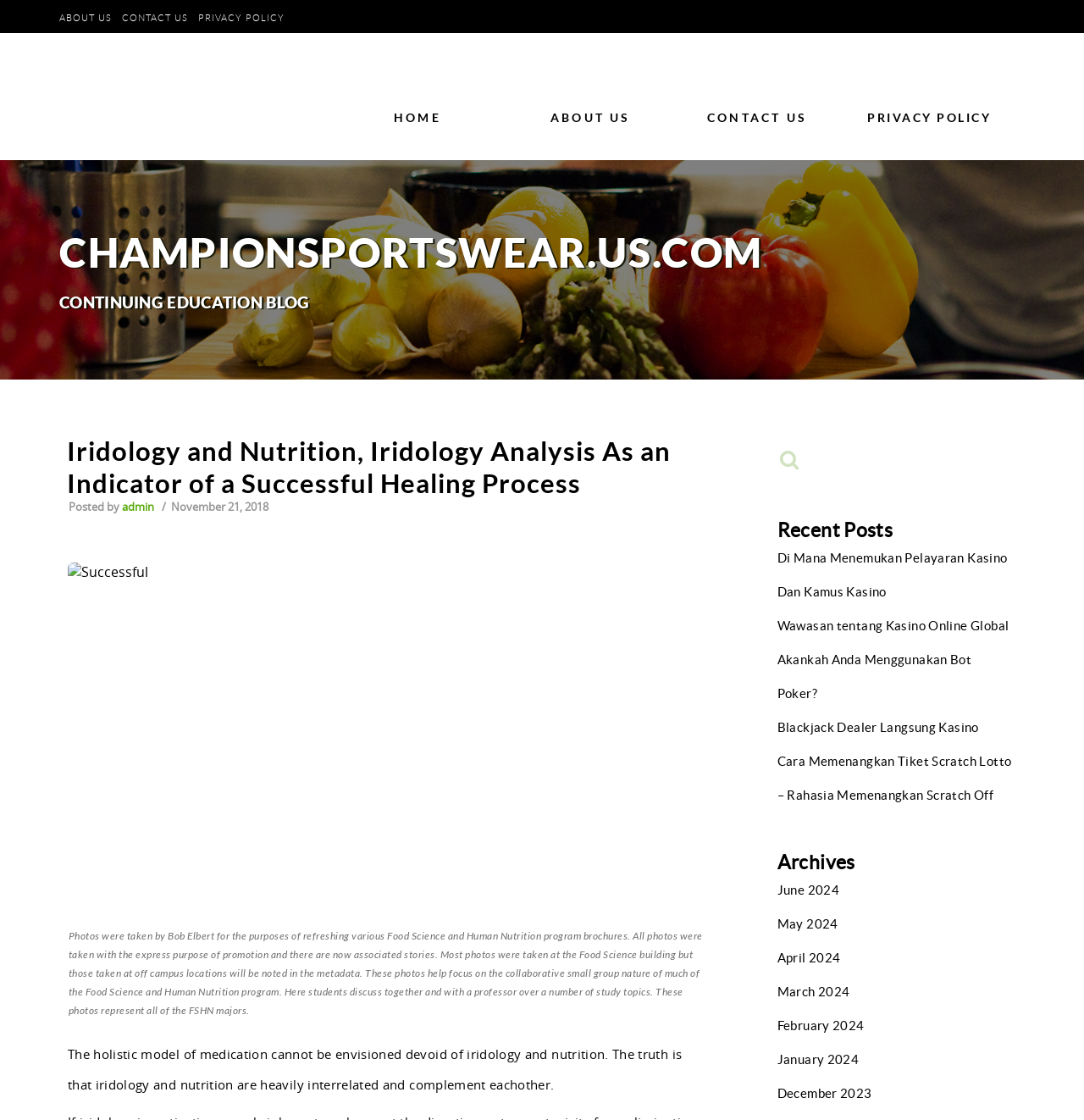Determine the bounding box coordinates for the clickable element required to fulfill the instruction: "go to home page". Provide the coordinates as four float numbers between 0 and 1, i.e., [left, top, right, bottom].

[0.363, 0.098, 0.461, 0.111]